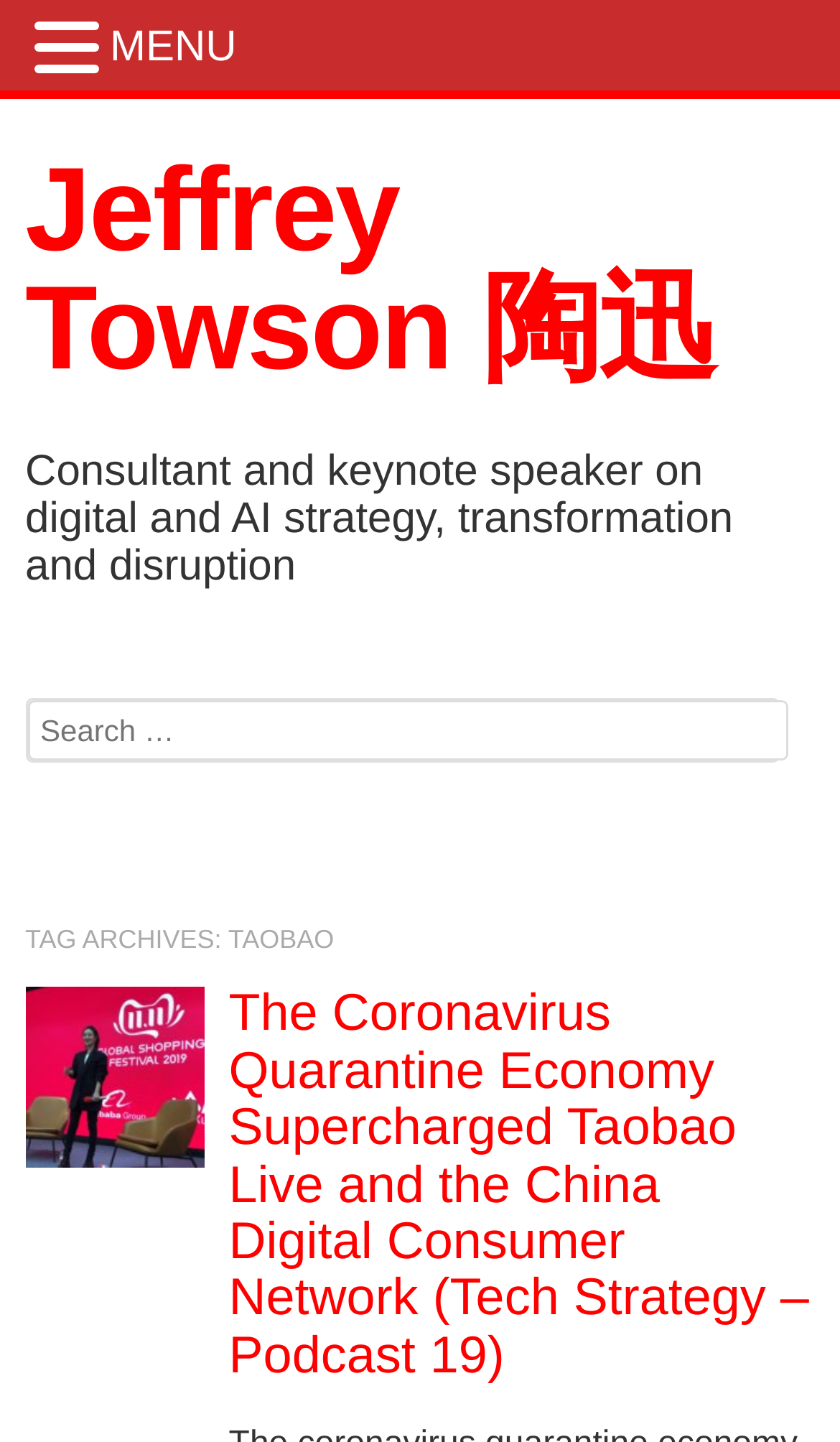Using the description "parent_node: Search name="s" placeholder="Search …"", locate and provide the bounding box of the UI element.

[0.033, 0.485, 0.938, 0.527]